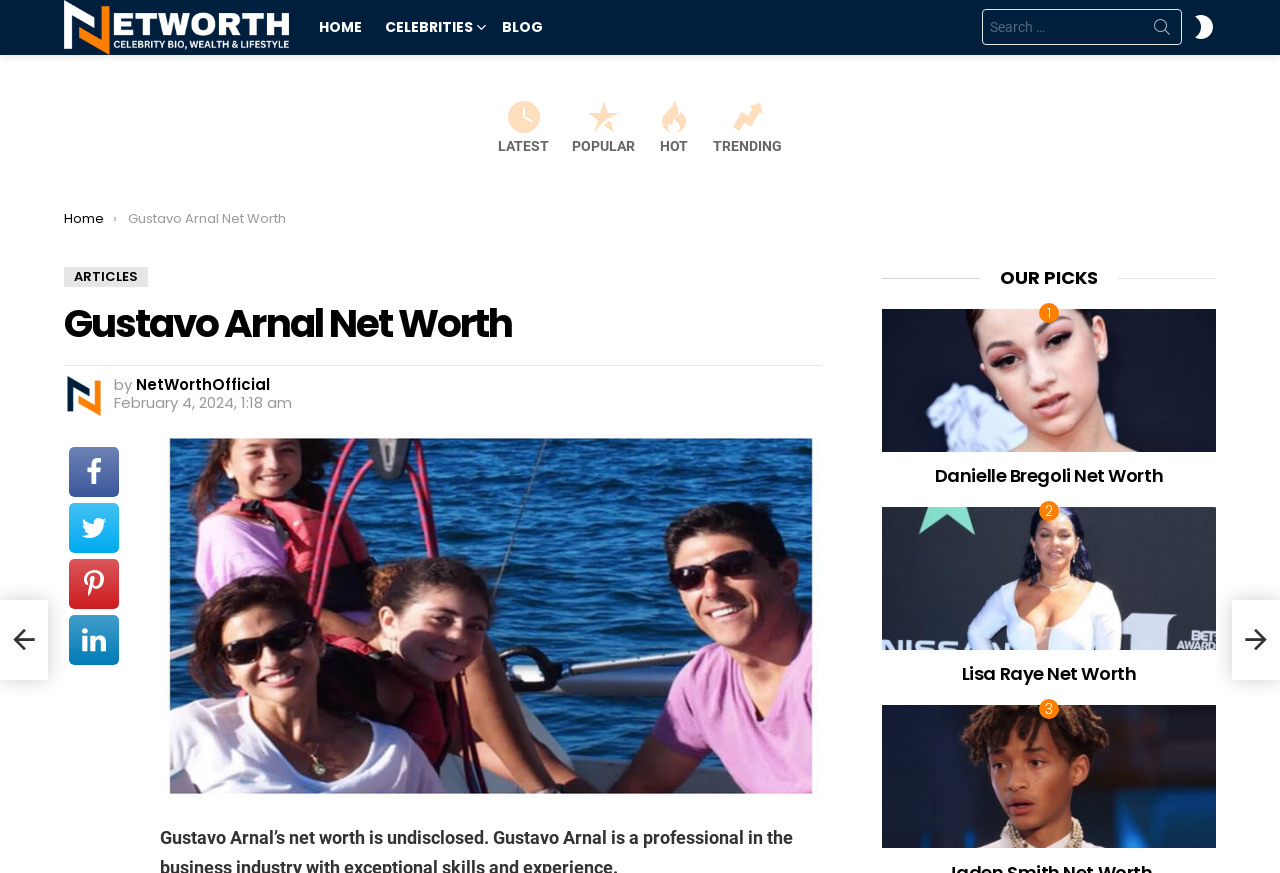What is the category of the article 'Danielle Bregoli Net Worth'?
Please respond to the question with a detailed and well-explained answer.

I looked at the article section and found the heading 'OUR PICKS' above the article 'Danielle Bregoli Net Worth'. Therefore, the category of this article is 'OUR PICKS'.